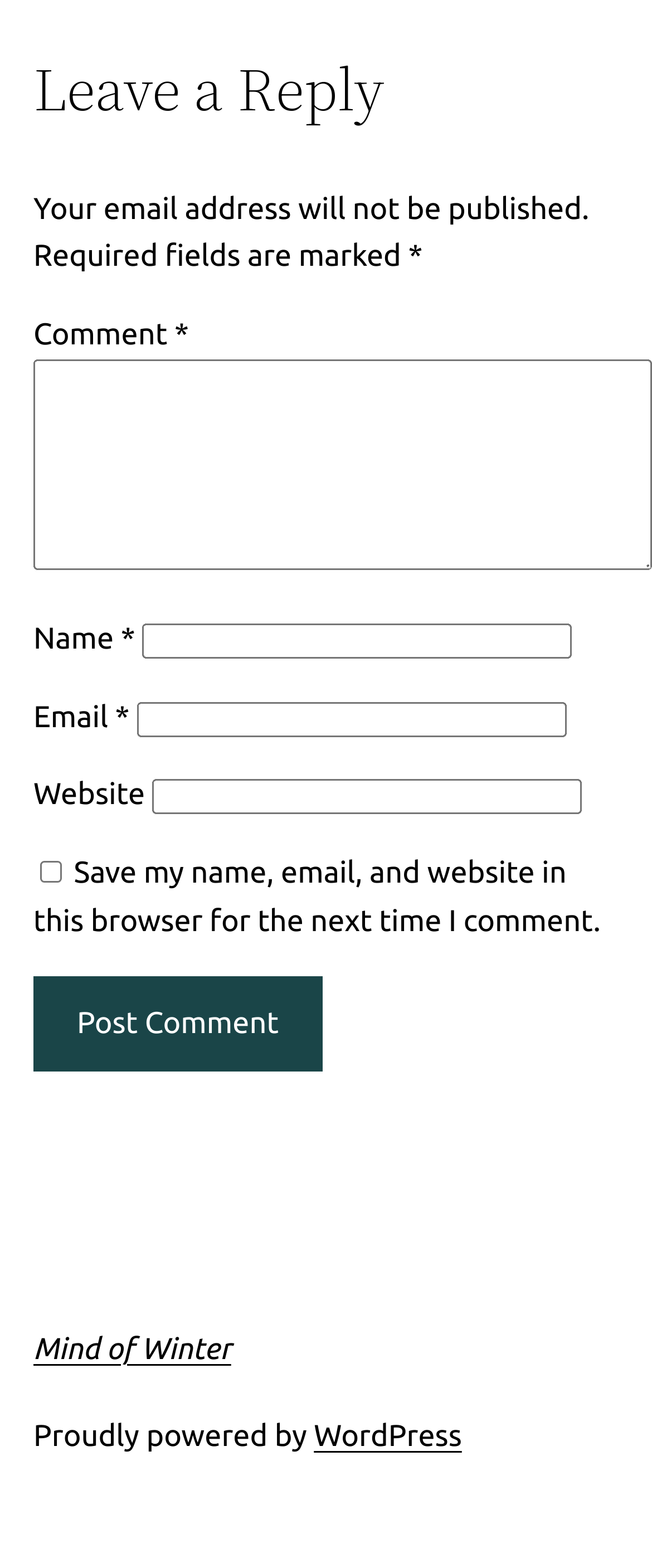Please provide the bounding box coordinates for the element that needs to be clicked to perform the instruction: "Leave a comment". The coordinates must consist of four float numbers between 0 and 1, formatted as [left, top, right, bottom].

[0.051, 0.229, 1.0, 0.364]